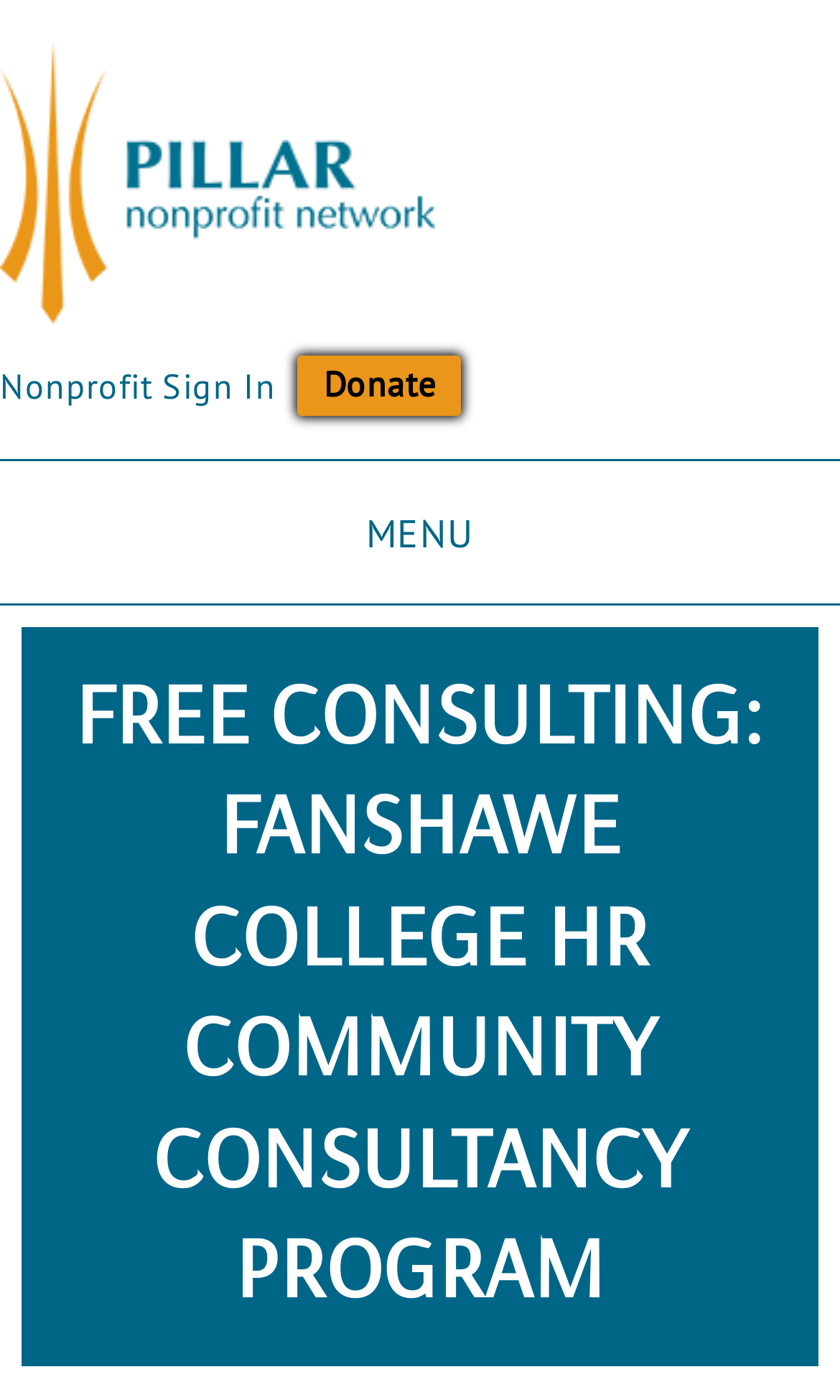Generate the text of the webpage's primary heading.

FREE CONSULTING: FANSHAWE COLLEGE HR COMMUNITY CONSULTANCY PROGRAM